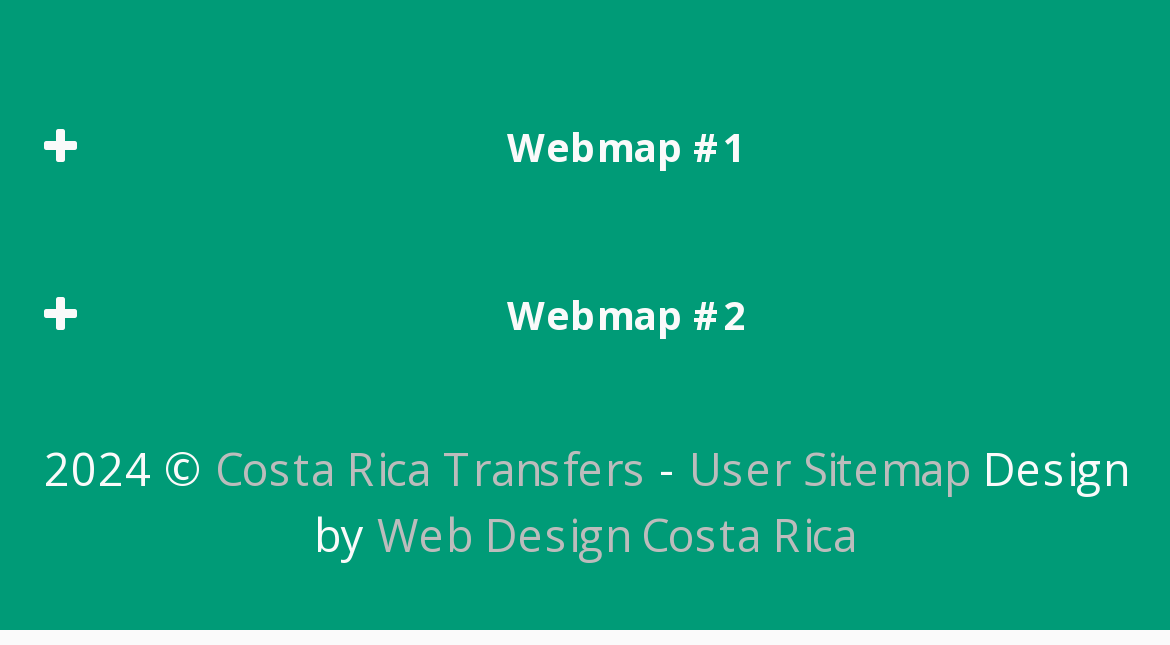Please identify the bounding box coordinates of the element that needs to be clicked to perform the following instruction: "Open Webmap #1".

[0.026, 0.147, 0.974, 0.305]